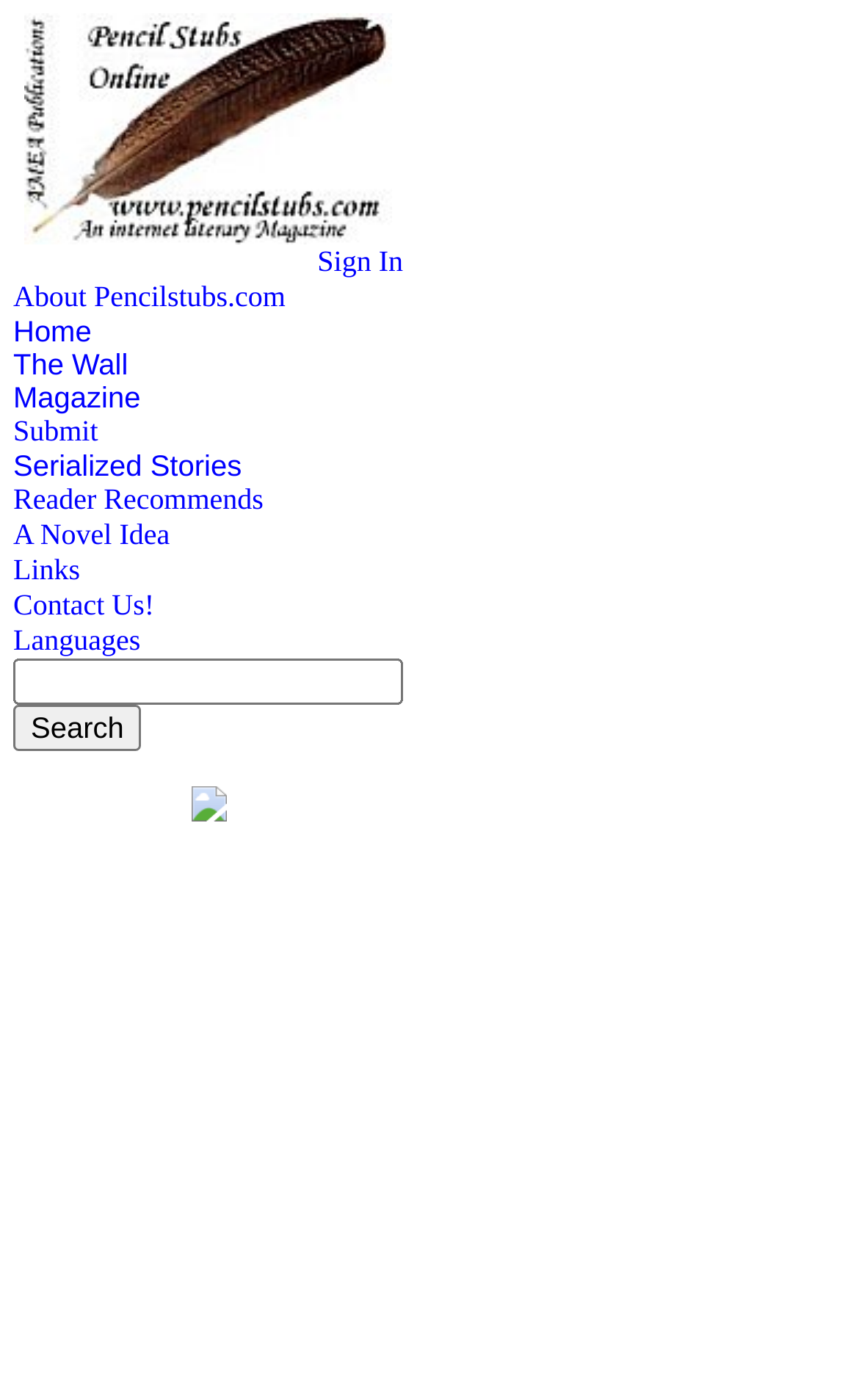Please locate the bounding box coordinates of the region I need to click to follow this instruction: "Contact us".

[0.015, 0.42, 0.18, 0.444]